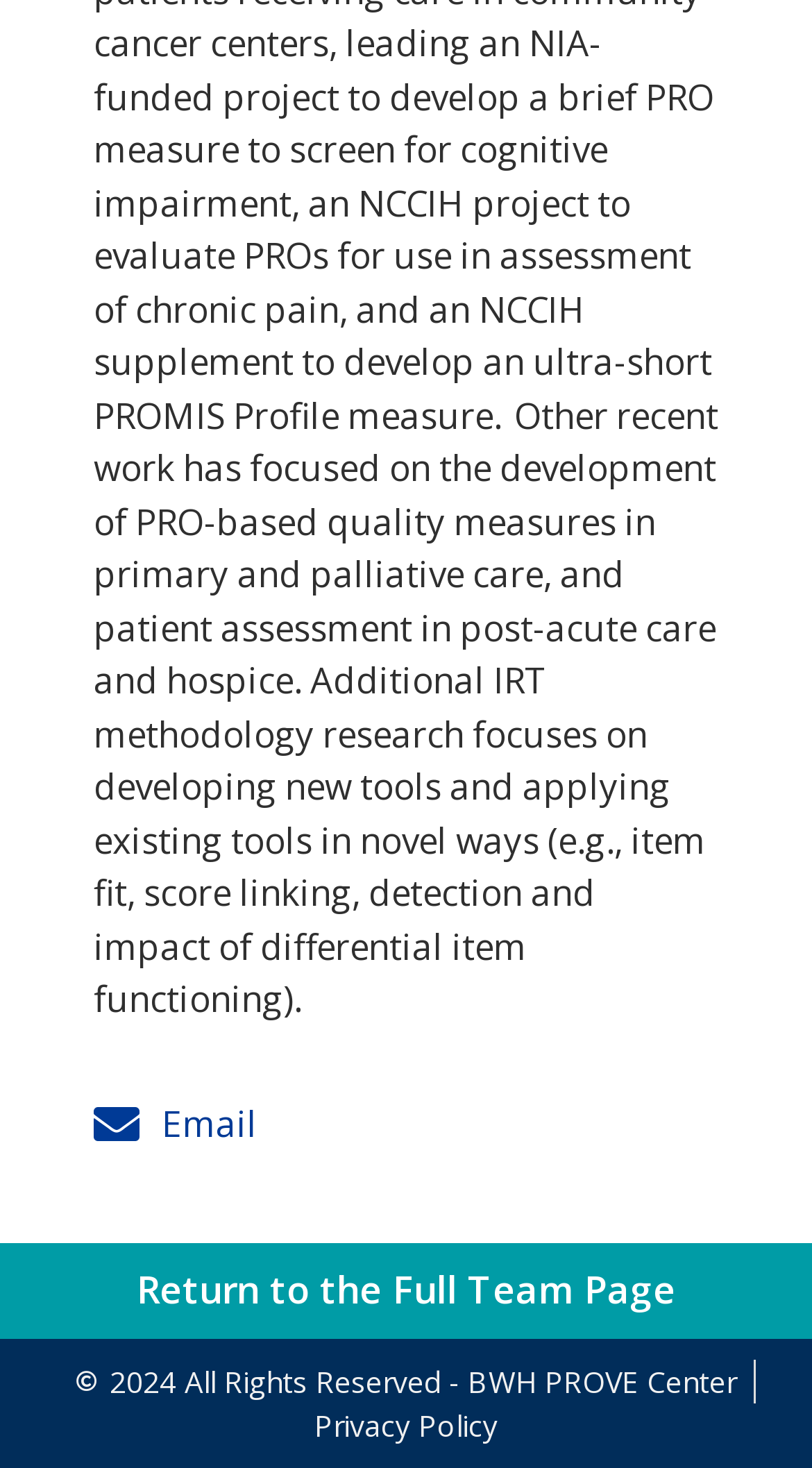What is the copyright year of the webpage?
Provide a detailed answer to the question using information from the image.

The copyright year is mentioned at the bottom of the page, stating '2024 All Rights Reserved - BWH PROVE Center'.